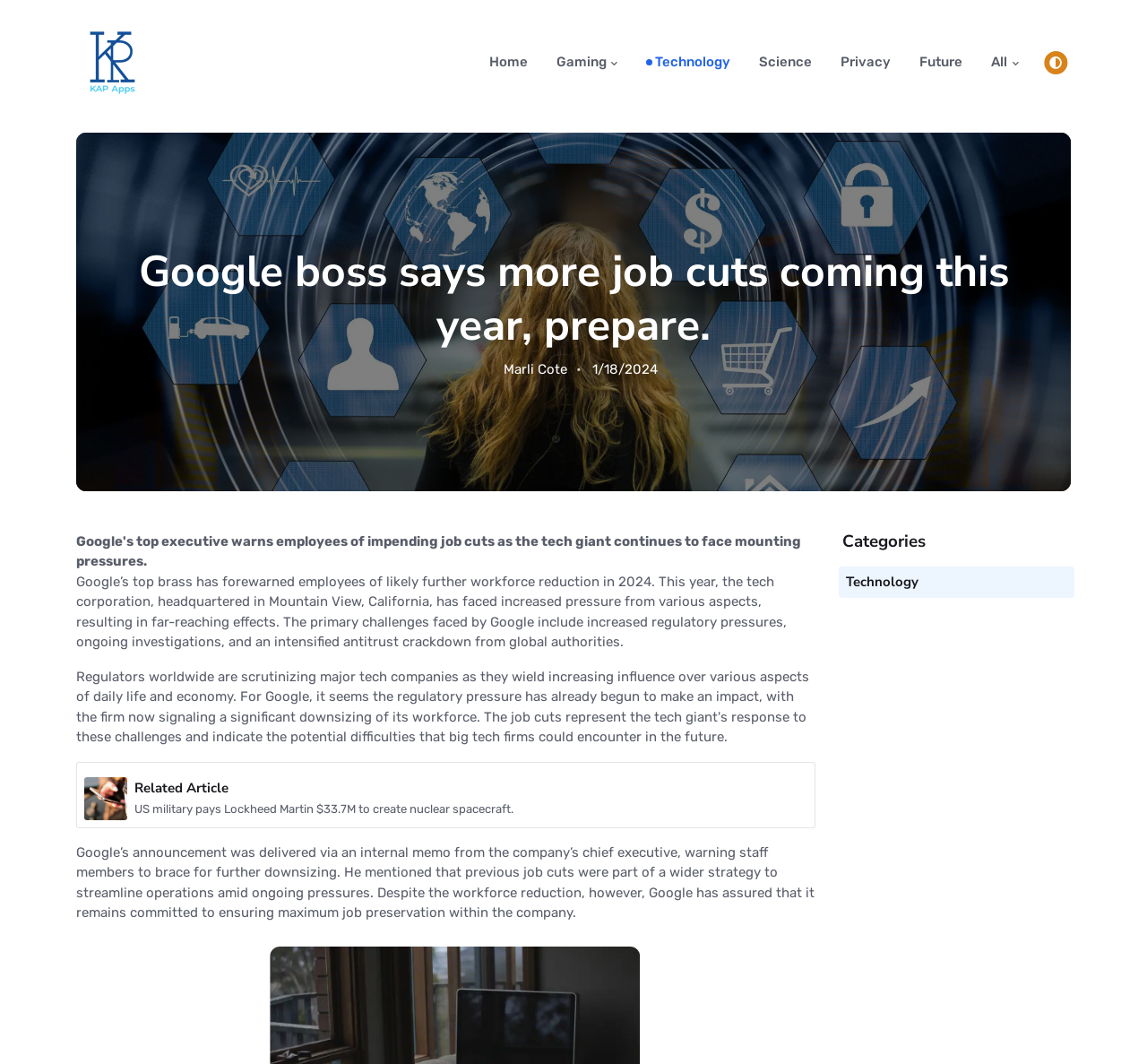Locate the bounding box coordinates of the area that needs to be clicked to fulfill the following instruction: "Click on the button with a search icon". The coordinates should be in the format of four float numbers between 0 and 1, namely [left, top, right, bottom].

[0.91, 0.048, 0.931, 0.07]